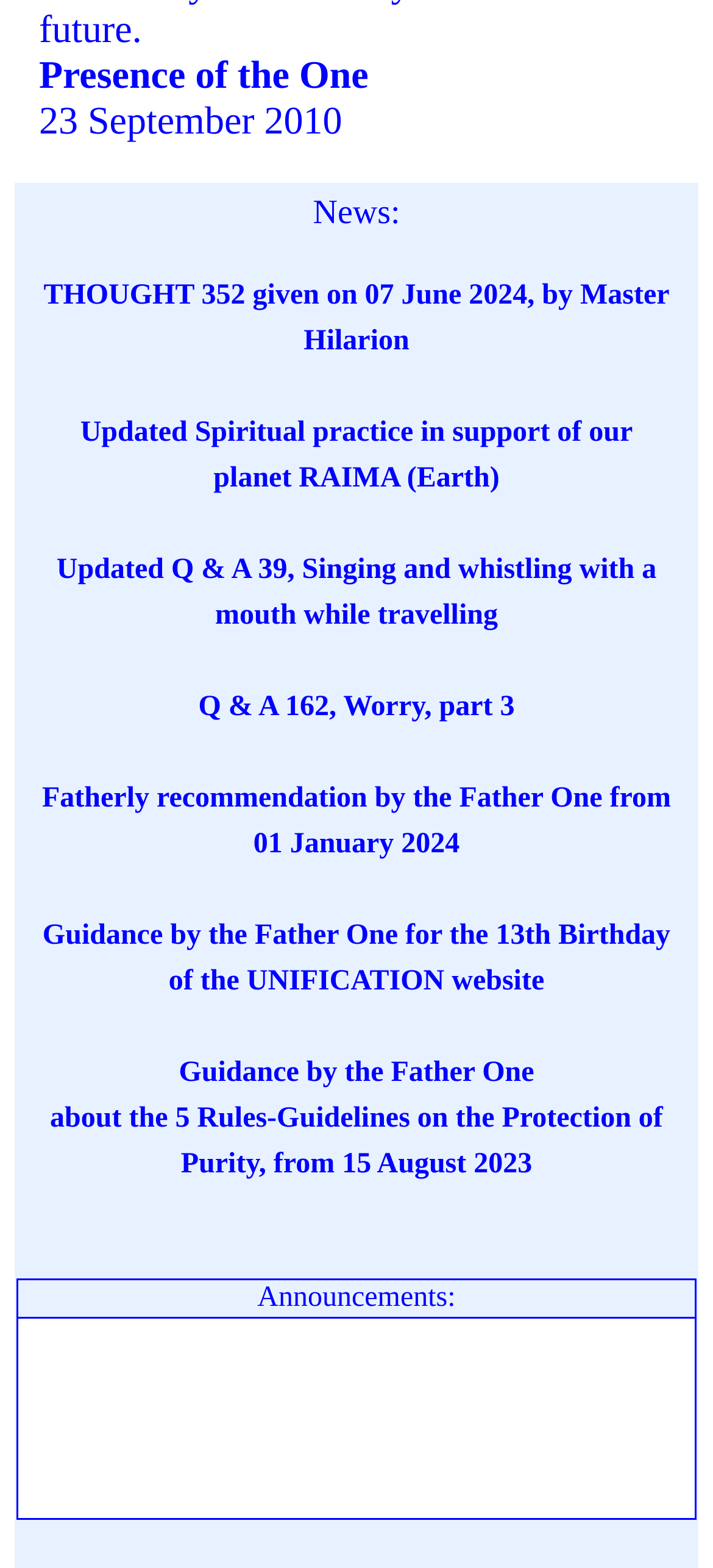Answer the question in one word or a short phrase:
What is the purpose of the table at the bottom?

To display announcements